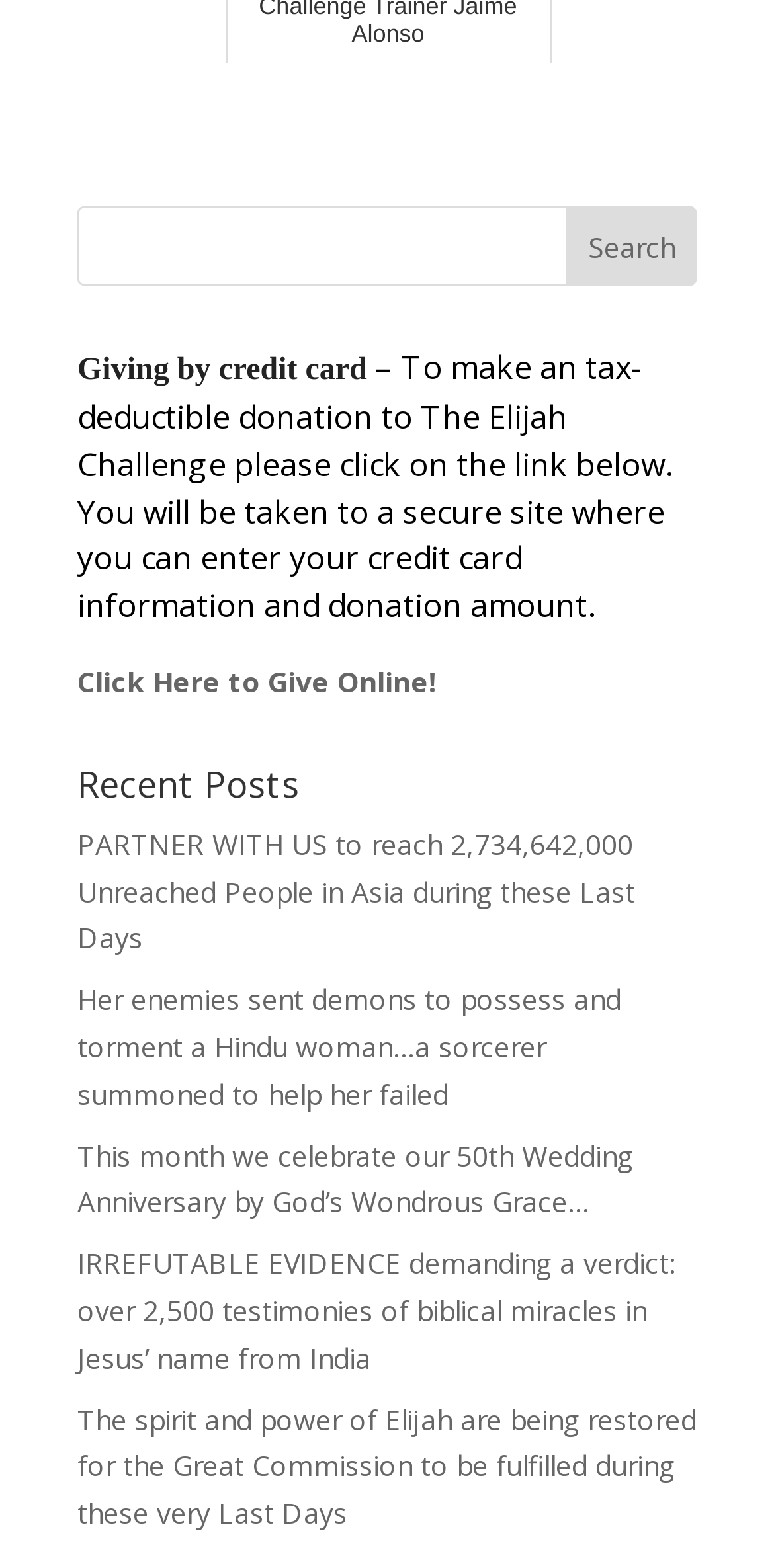Using a single word or phrase, answer the following question: 
What is the text of the first link under 'Recent Posts'?

PARTNER WITH US to reach 2,734,642,000 Unreached People in Asia during these Last Days